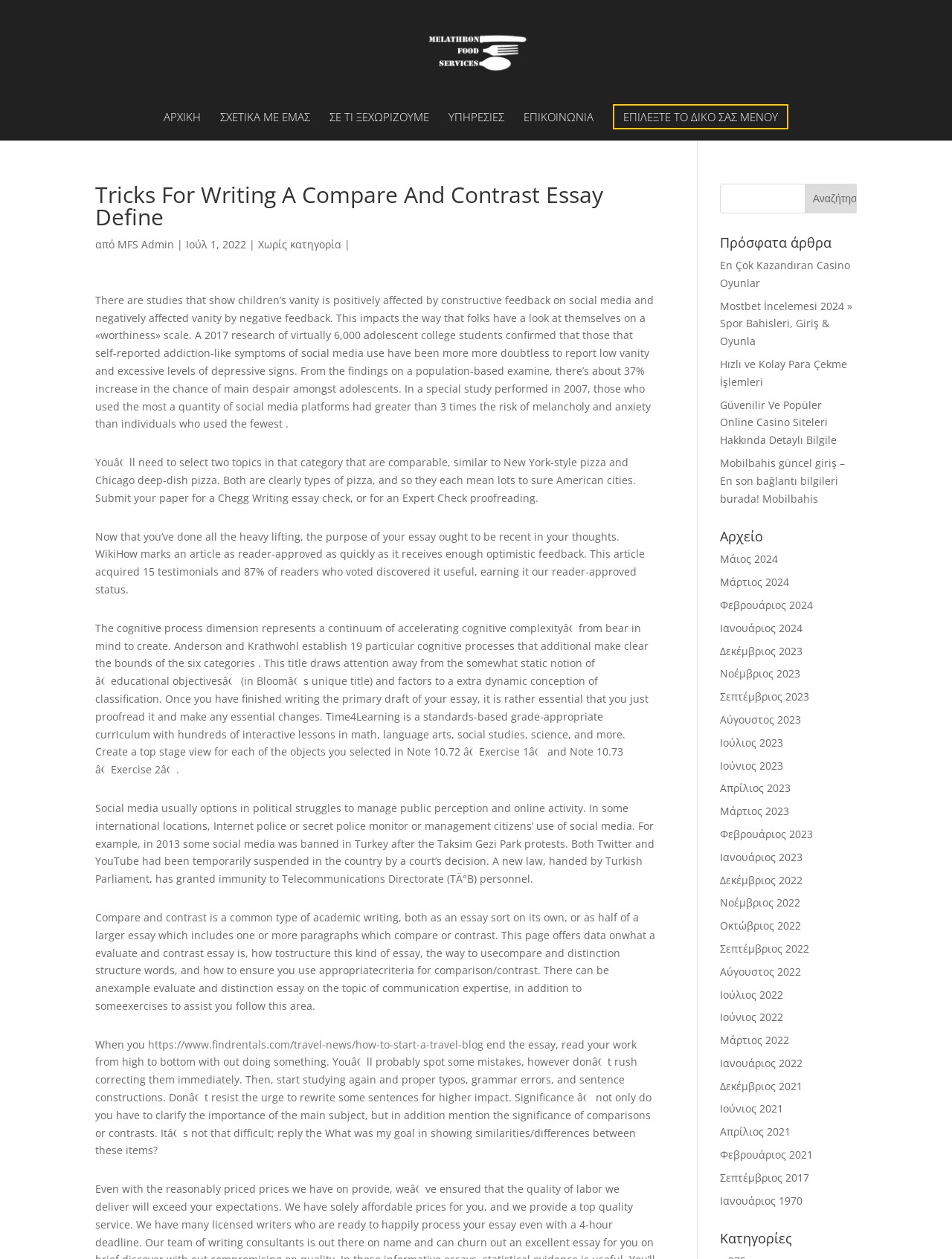Generate the title text from the webpage.

Tricks For Writing A Compare And Contrast Essay Define